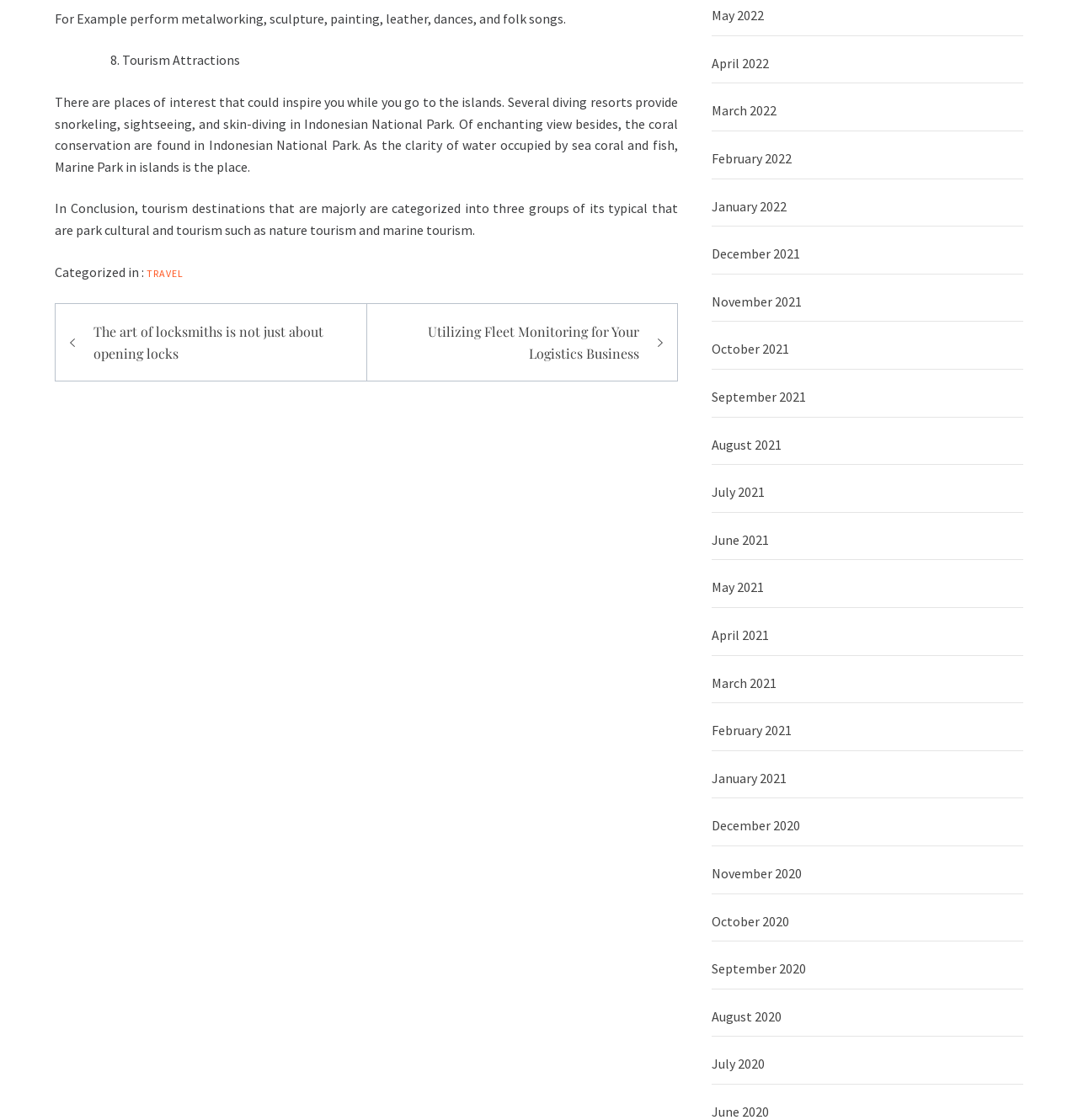Identify the bounding box coordinates for the UI element described by the following text: "Travel". Provide the coordinates as four float numbers between 0 and 1, in the format [left, top, right, bottom].

[0.136, 0.238, 0.17, 0.249]